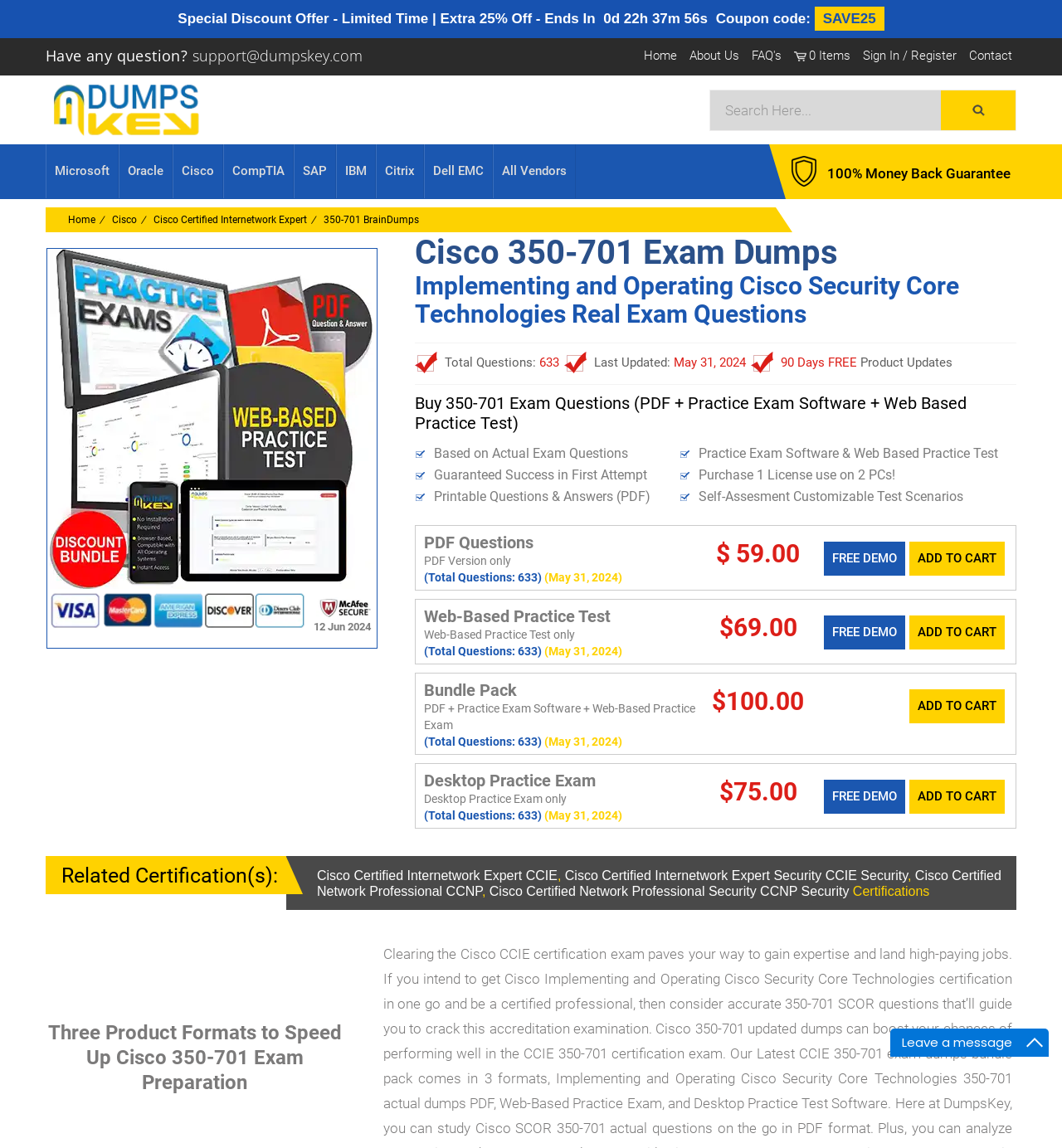Provide the bounding box coordinates of the HTML element this sentence describes: "Sign in / Register". The bounding box coordinates consist of four float numbers between 0 and 1, i.e., [left, top, right, bottom].

[0.811, 0.042, 0.901, 0.056]